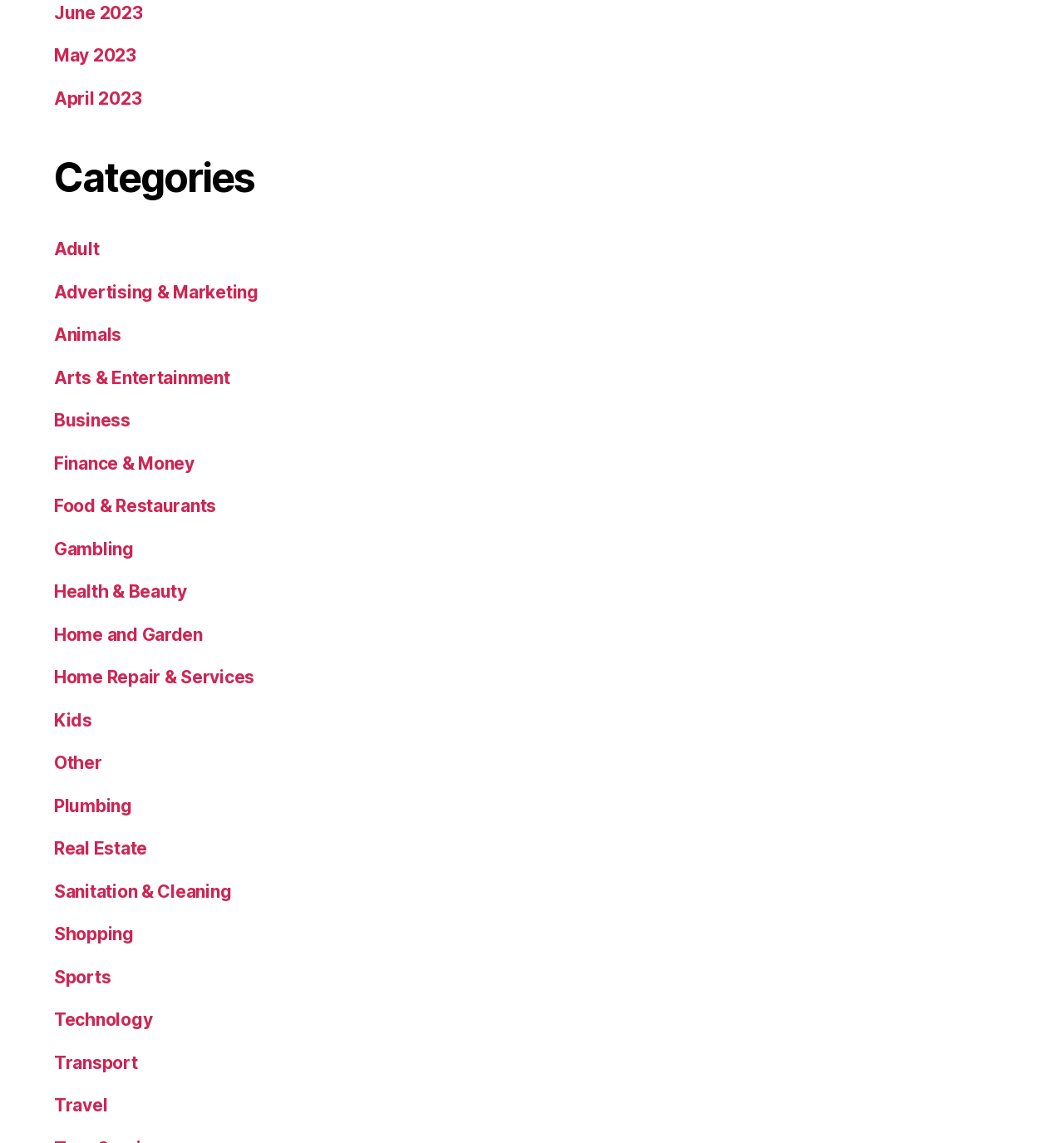Find the bounding box coordinates of the element I should click to carry out the following instruction: "Visit Travel section".

[0.051, 0.958, 0.101, 0.976]